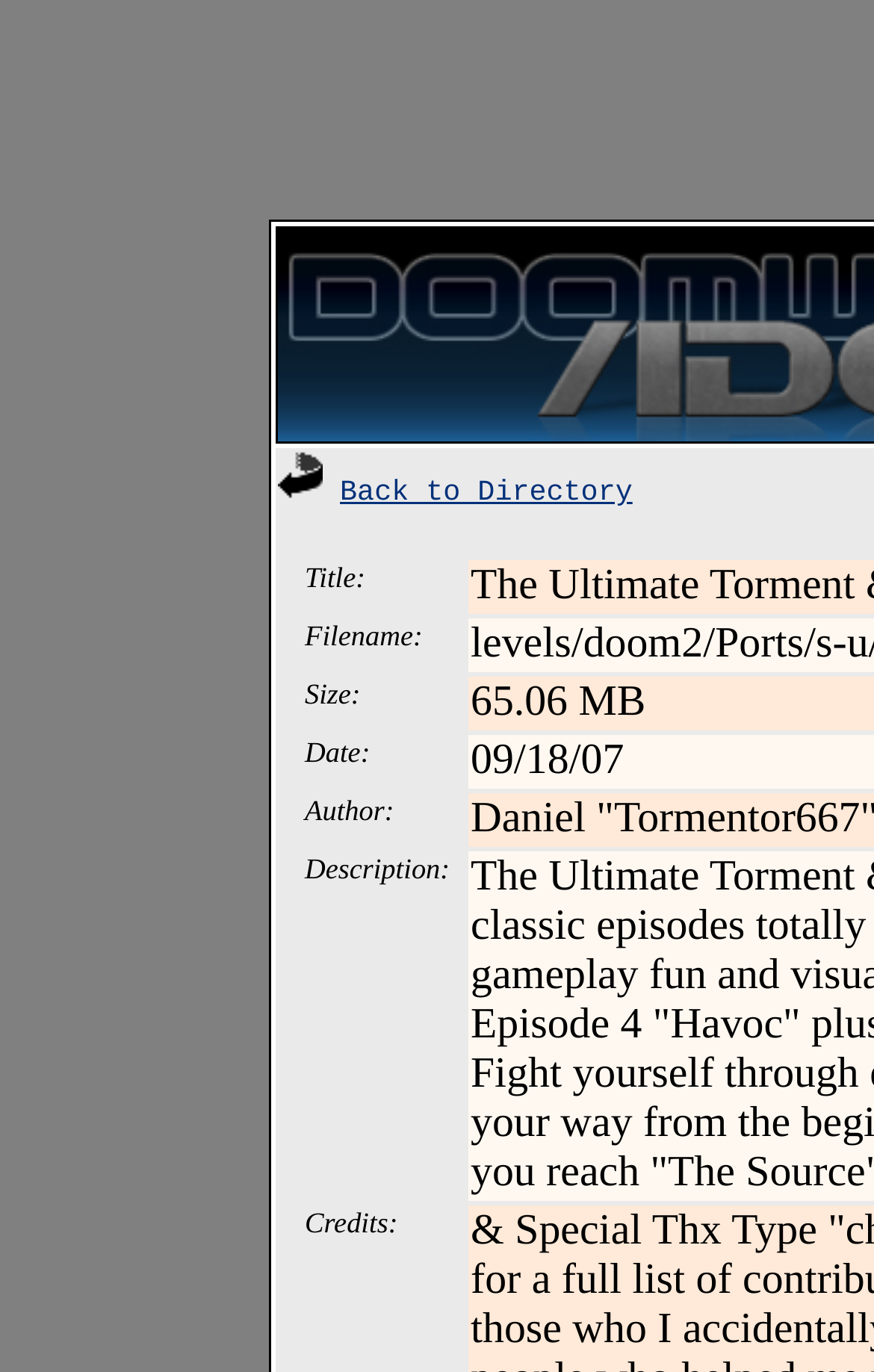Determine the bounding box coordinates for the UI element matching this description: "Back to Directory".

[0.389, 0.346, 0.724, 0.371]